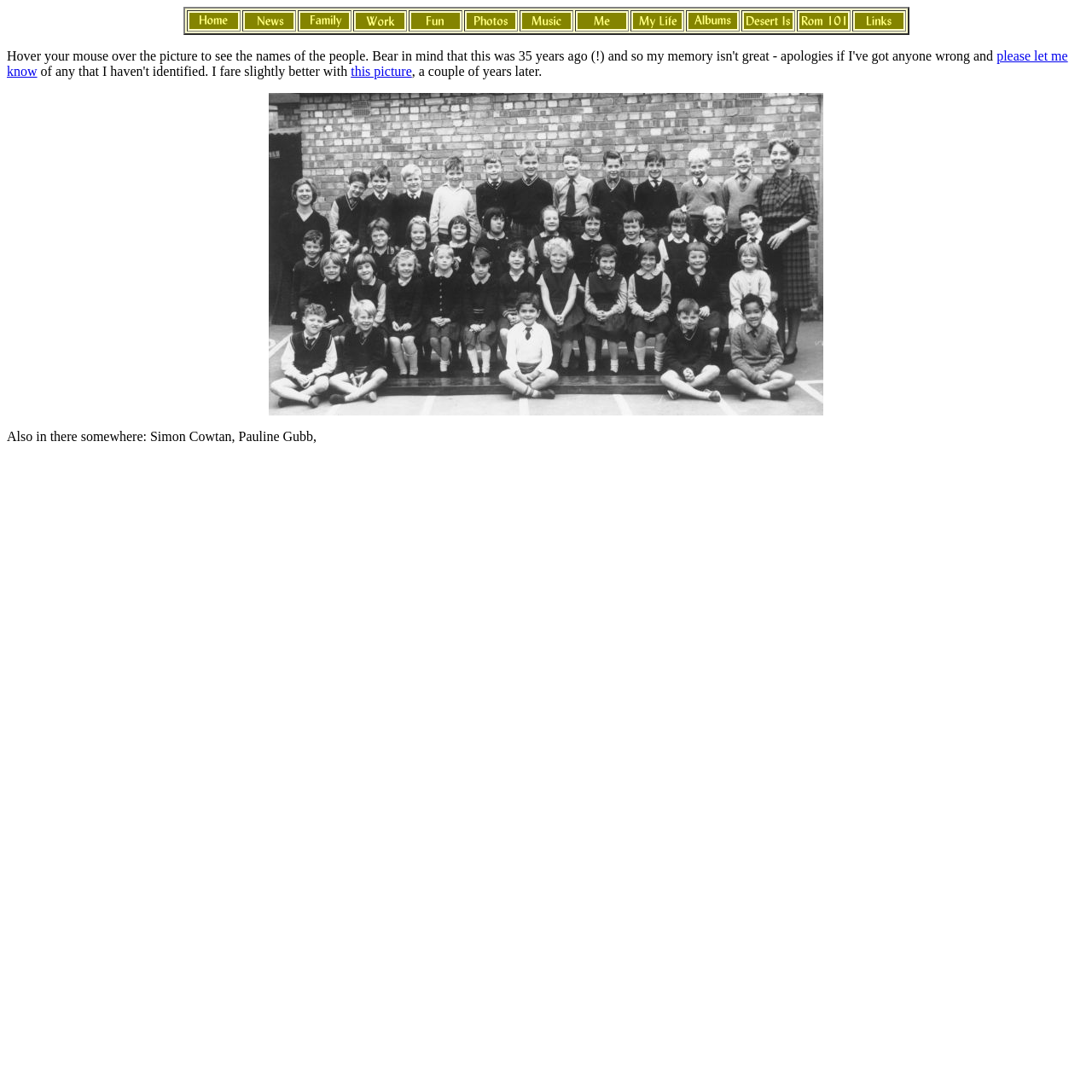Identify the bounding box coordinates for the region to click in order to carry out this instruction: "click the link 'this picture'". Provide the coordinates using four float numbers between 0 and 1, formatted as [left, top, right, bottom].

[0.321, 0.059, 0.377, 0.072]